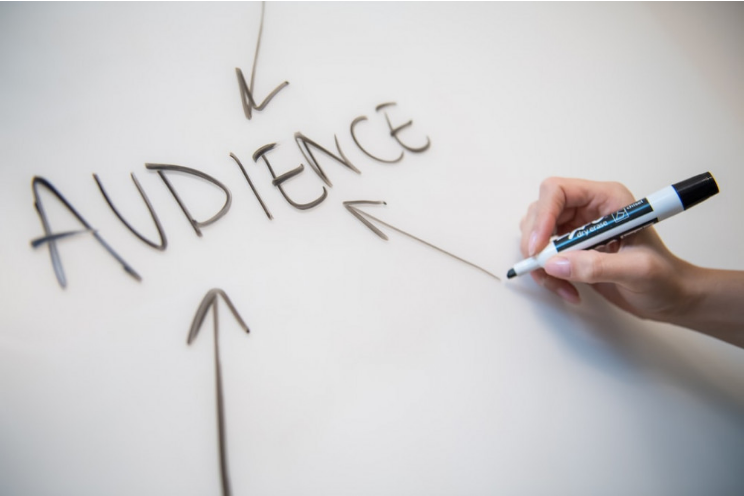Please give a succinct answer using a single word or phrase:
What is the central theme of the webpage?

affiliate marketing